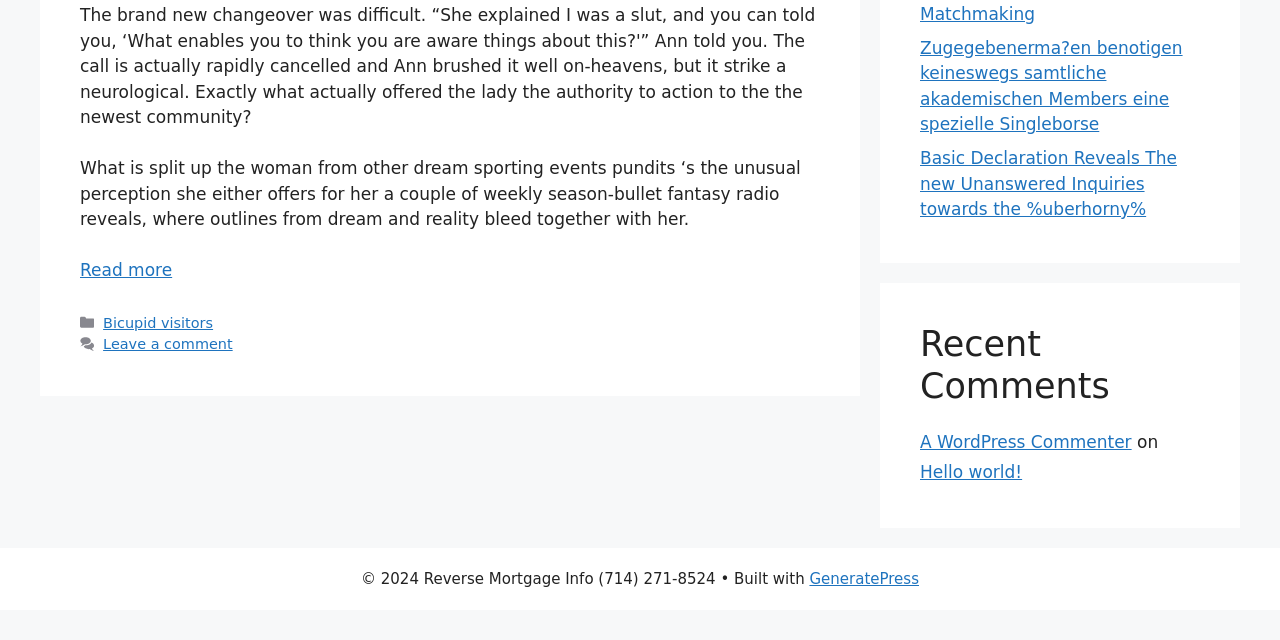Locate the bounding box of the UI element described in the following text: "GeneratePress".

[0.632, 0.89, 0.718, 0.918]